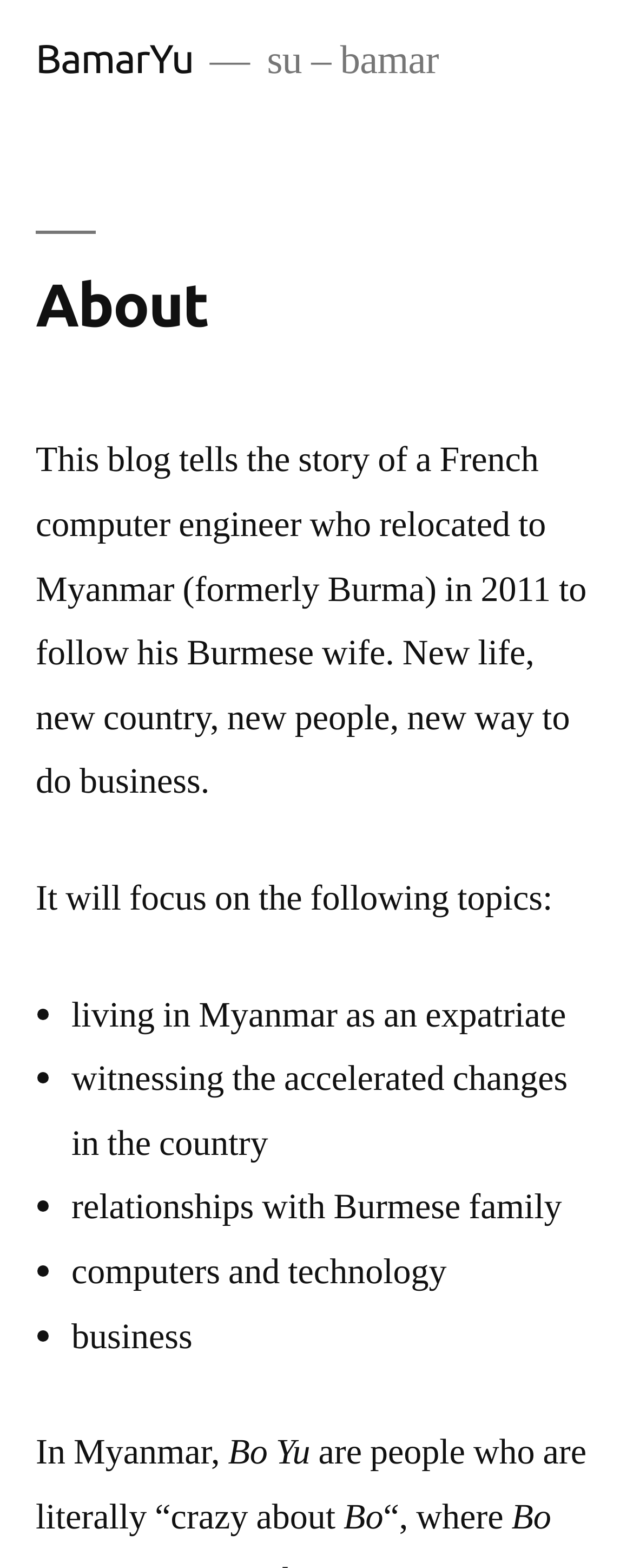Refer to the screenshot and answer the following question in detail:
What is the name of the blog?

The name of the blog can be determined by looking at the top-left corner of the webpage, where the link 'BamarYu' is located, indicating that it is the title of the blog.